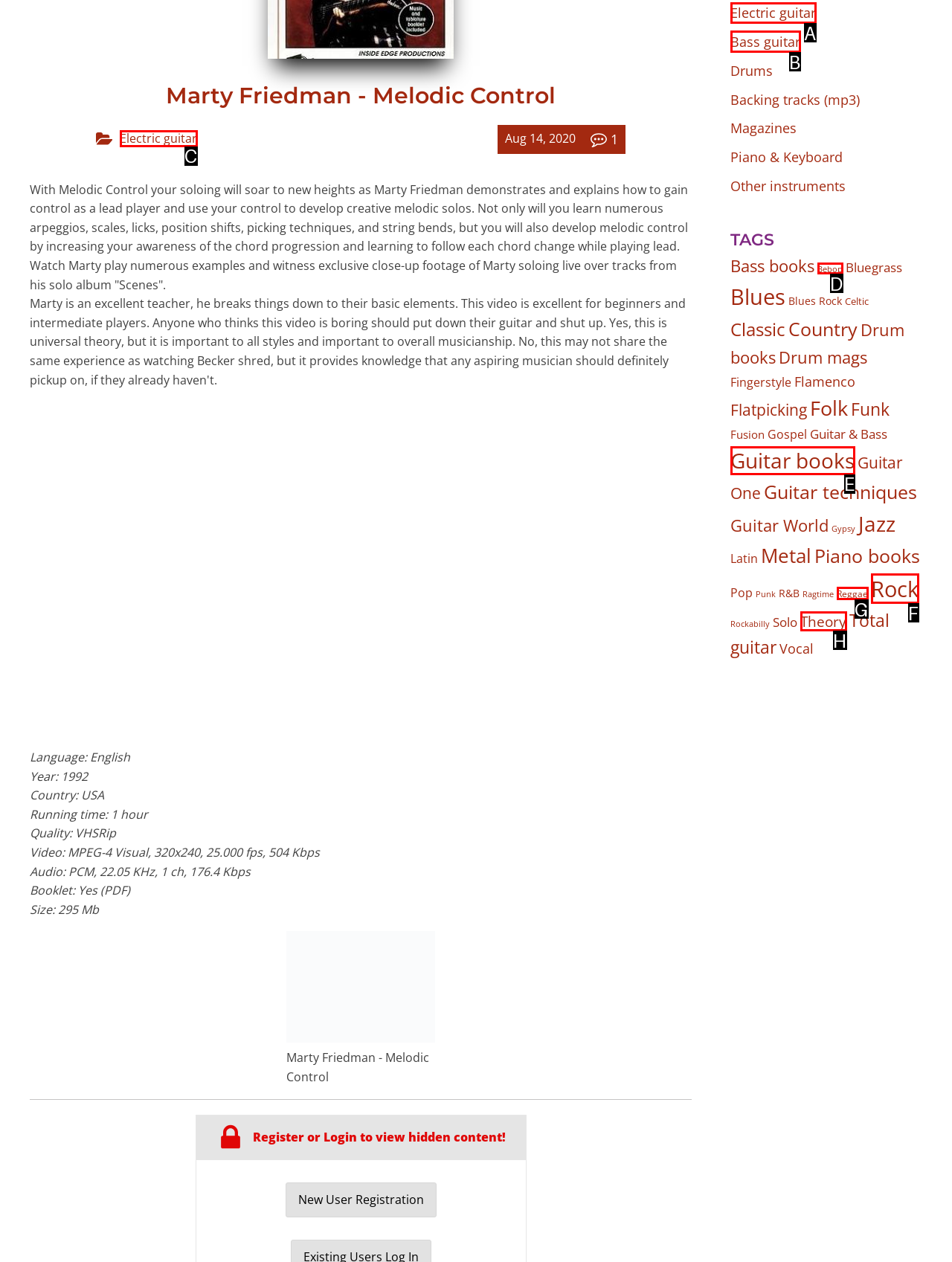Match the element description: Electric guitar to the correct HTML element. Answer with the letter of the selected option.

A